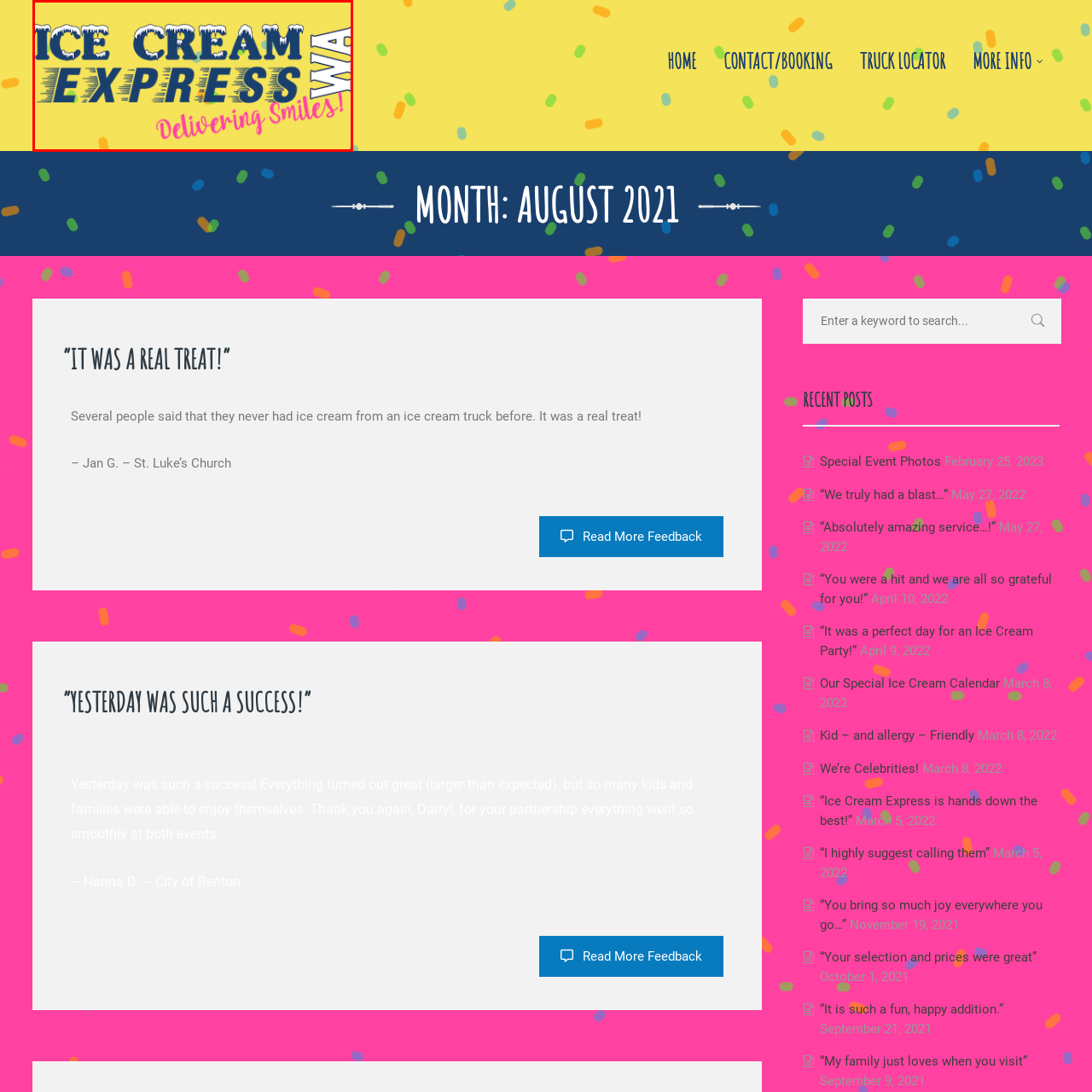Refer to the image within the red box and answer the question concisely with a single word or phrase: What does 'WA' signify in the logo?

its presence in Washington